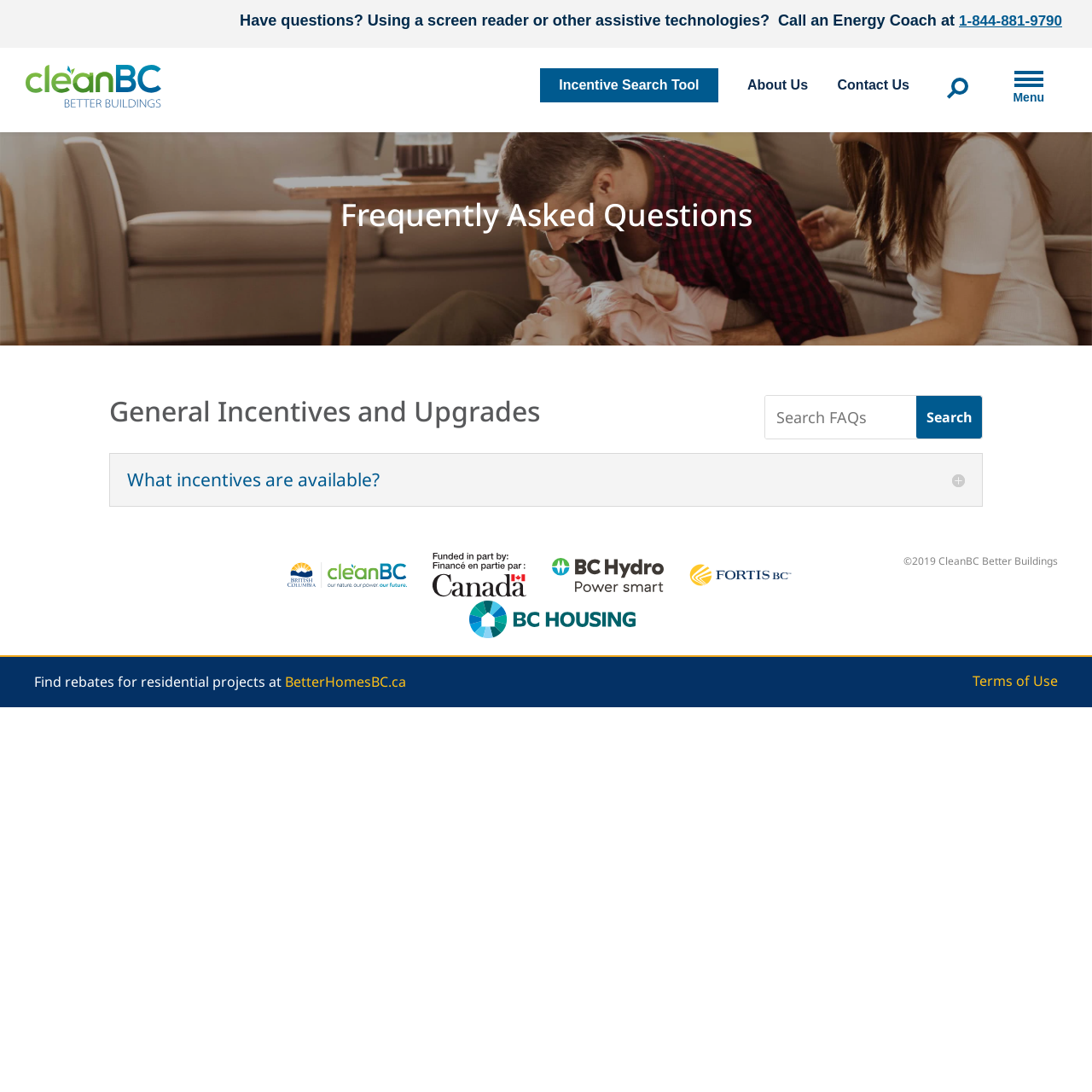Please mark the clickable region by giving the bounding box coordinates needed to complete this instruction: "Search for incentives".

[0.534, 0.109, 0.905, 0.188]